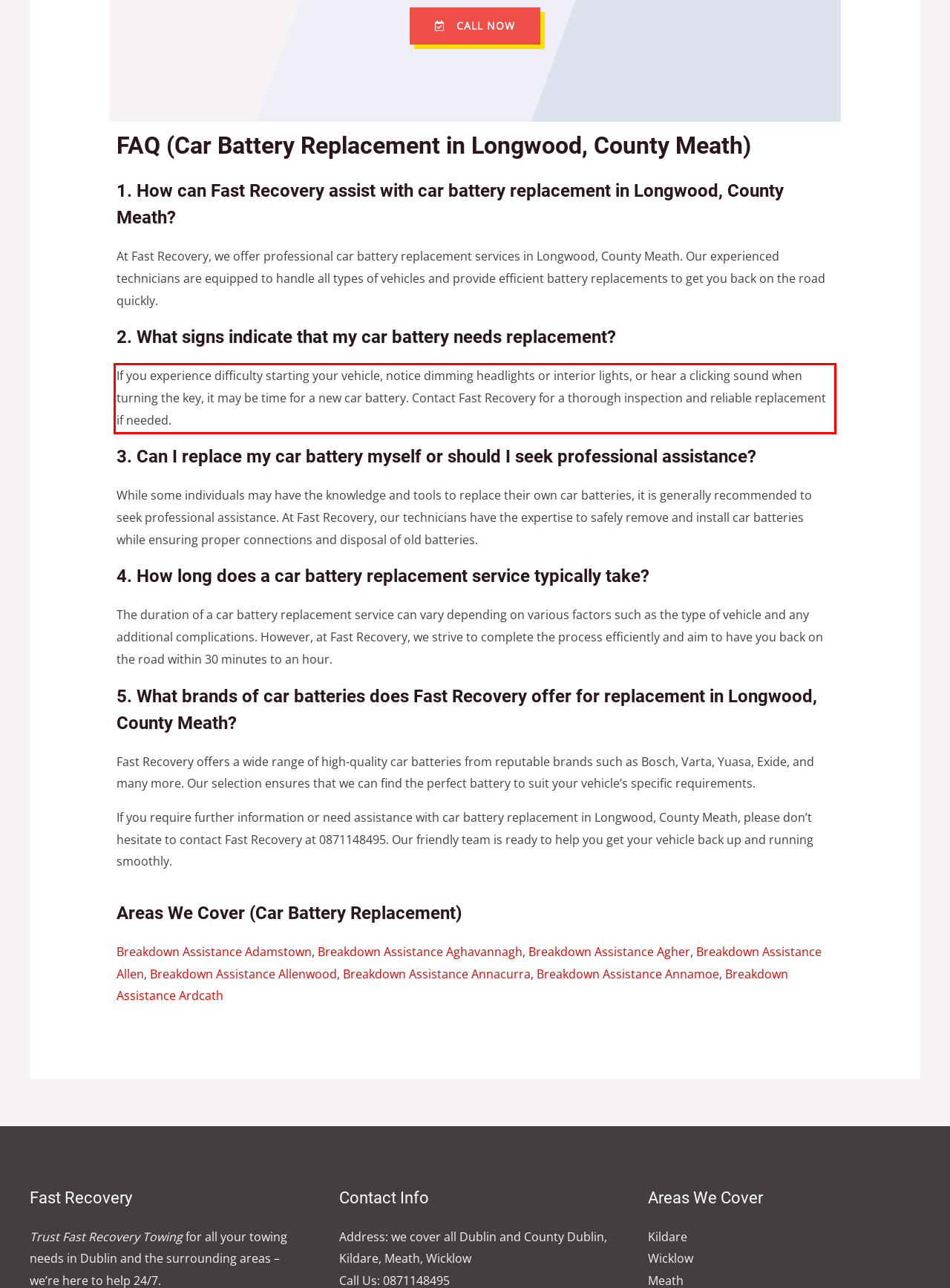Please perform OCR on the text within the red rectangle in the webpage screenshot and return the text content.

If you experience difficulty starting your vehicle, notice dimming headlights or interior lights, or hear a clicking sound when turning the key, it may be time for a new car battery. Contact Fast Recovery for a thorough inspection and reliable replacement if needed.